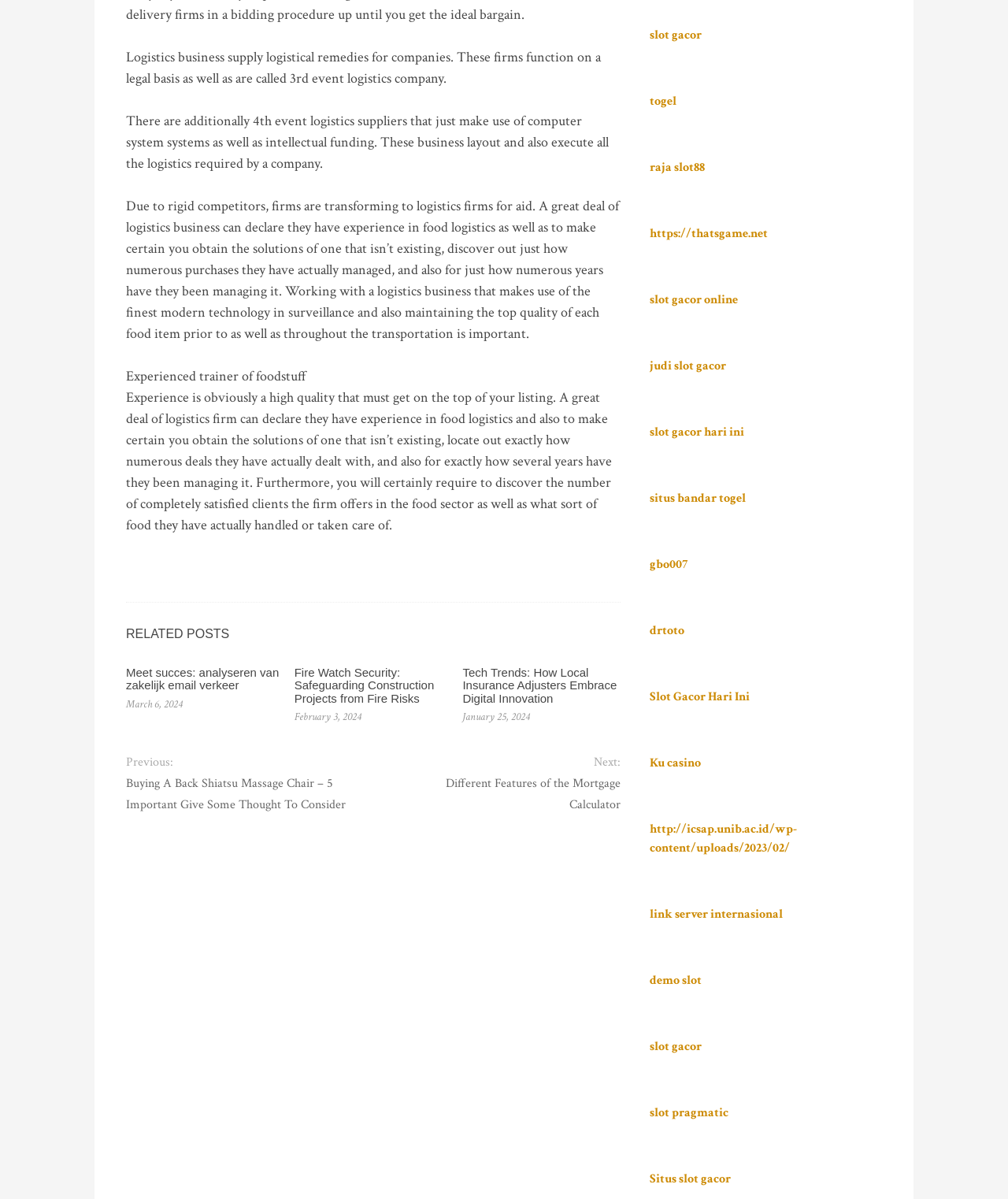Locate the bounding box coordinates of the region to be clicked to comply with the following instruction: "Click on 'Meet succes: analyseren van zakelijk email verkeer'". The coordinates must be four float numbers between 0 and 1, in the form [left, top, right, bottom].

[0.125, 0.573, 0.277, 0.595]